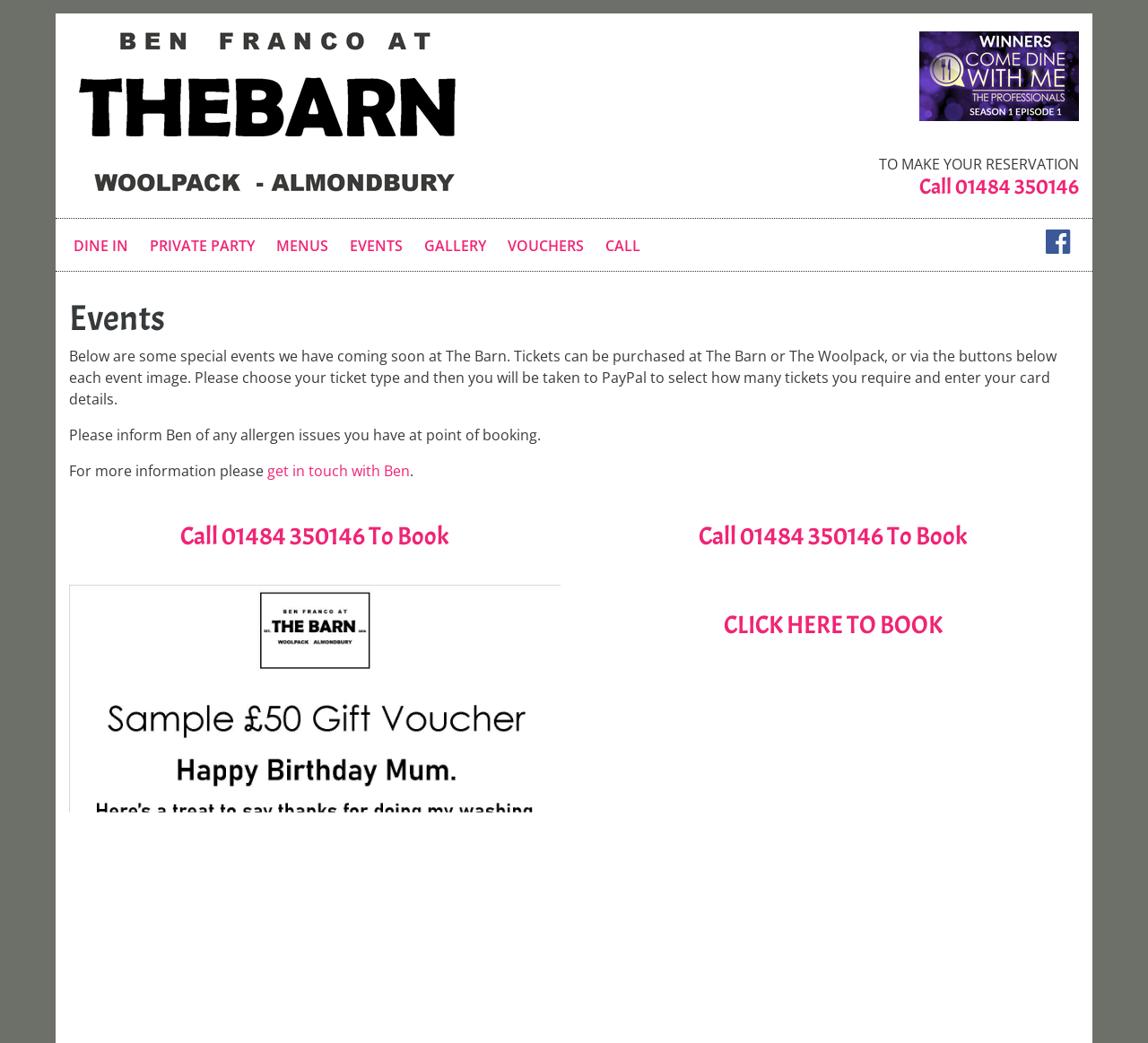Find the bounding box of the UI element described as: "Call". The bounding box coordinates should be given as four float values between 0 and 1, i.e., [left, top, right, bottom].

[0.523, 0.222, 0.562, 0.249]